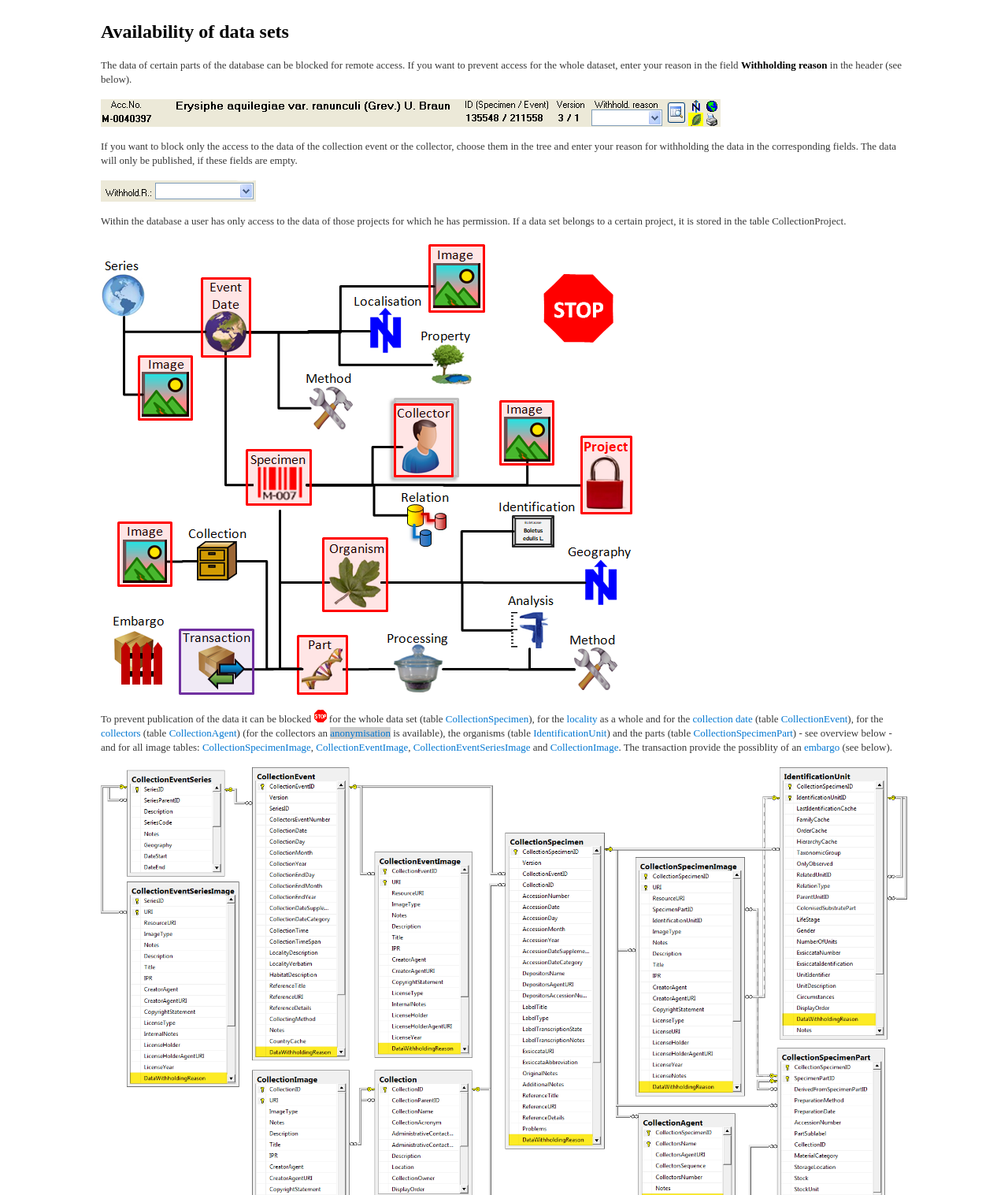What is the purpose of embargo?
Offer a detailed and exhaustive answer to the question.

The webpage mentions that the transaction provides the possibility of an embargo, as stated in the text 'The transaction provide the possiblity of an embargo'. This implies that embargo is used to restrict or limit access to certain data or information.